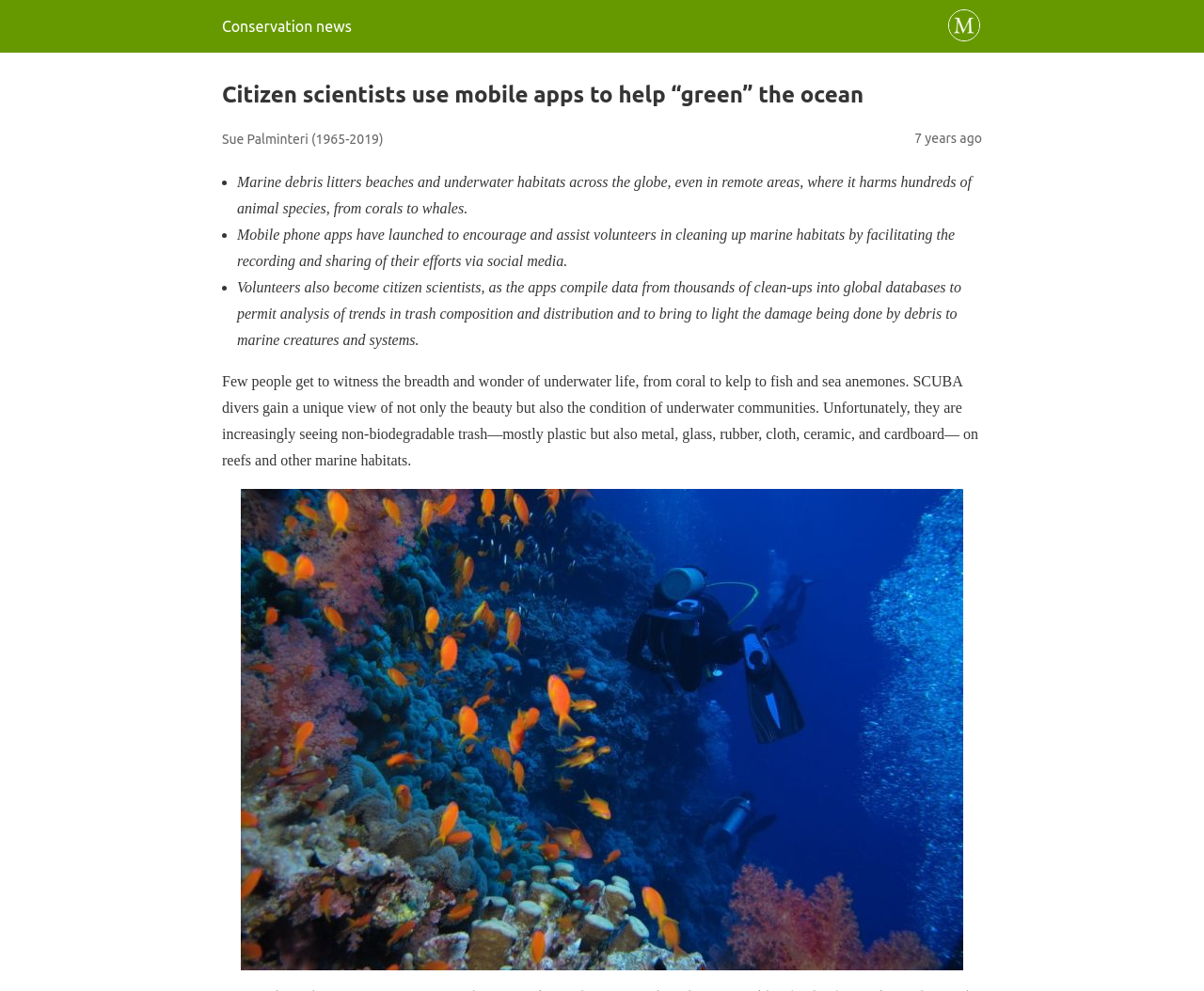What do mobile phone apps facilitate?
Please give a detailed and elaborate answer to the question.

The webpage states that mobile phone apps have launched to encourage and assist volunteers in cleaning up marine habitats by facilitating the recording and sharing of their efforts via social media.